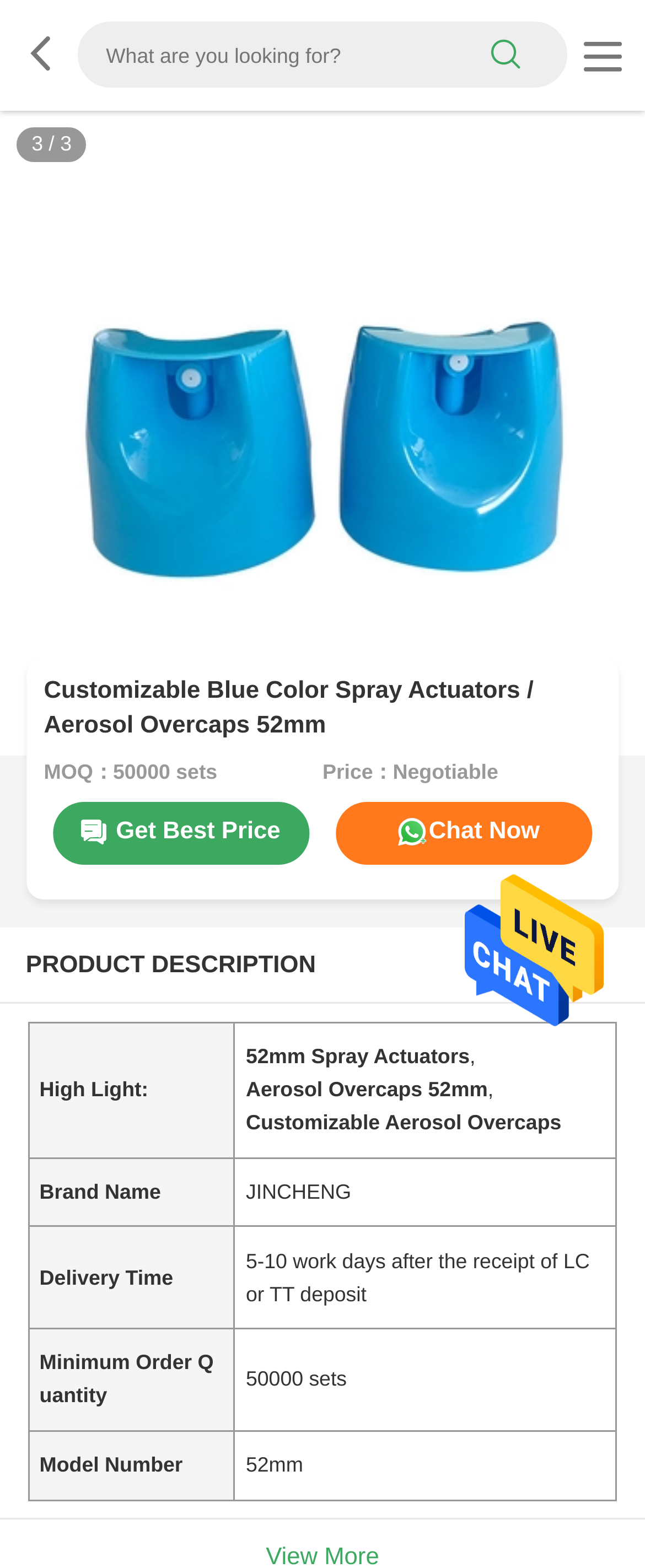Give a one-word or short phrase answer to the question: 
What is the brand name of the product?

JINCHENG